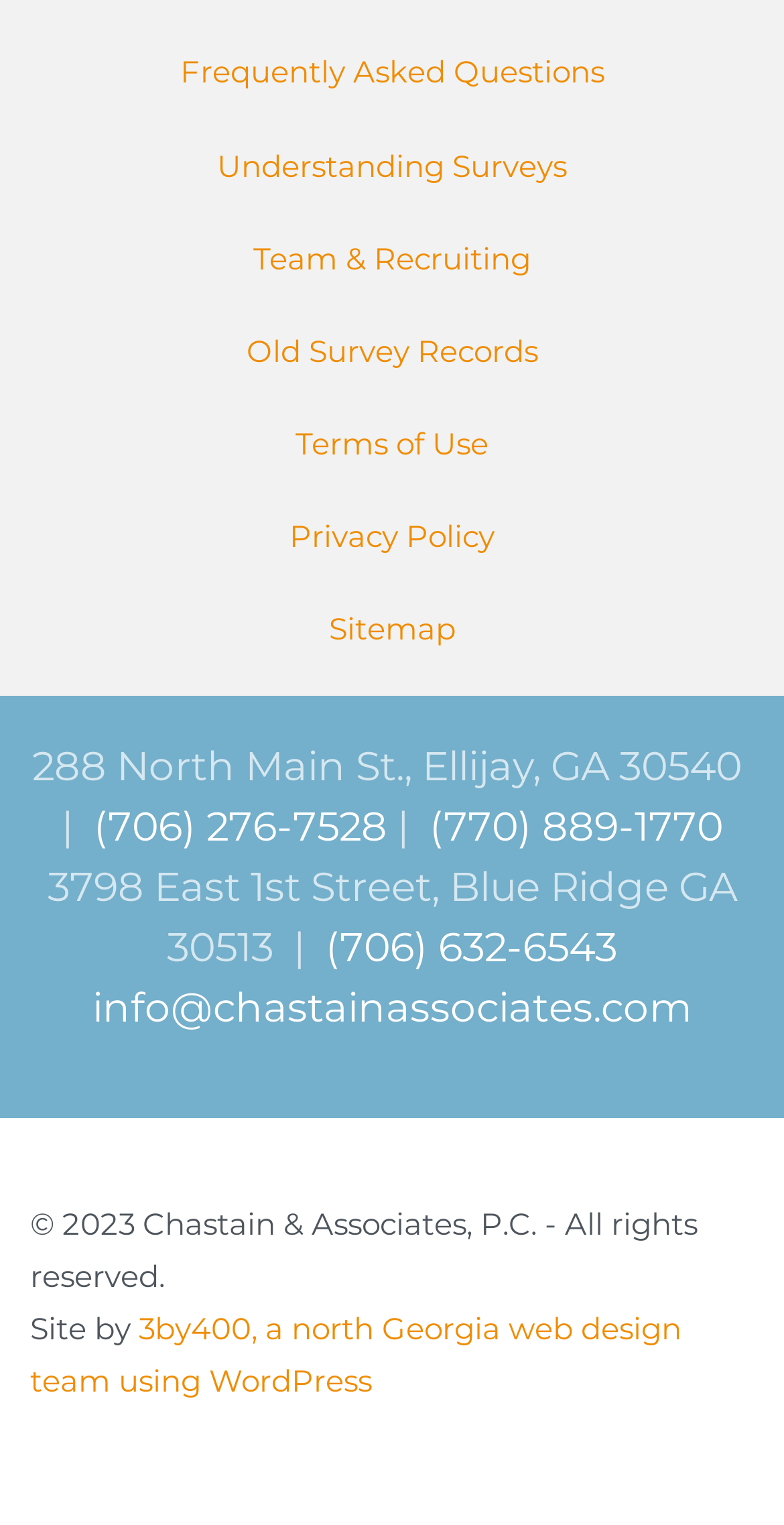Identify the bounding box coordinates of the part that should be clicked to carry out this instruction: "View September 2020".

None